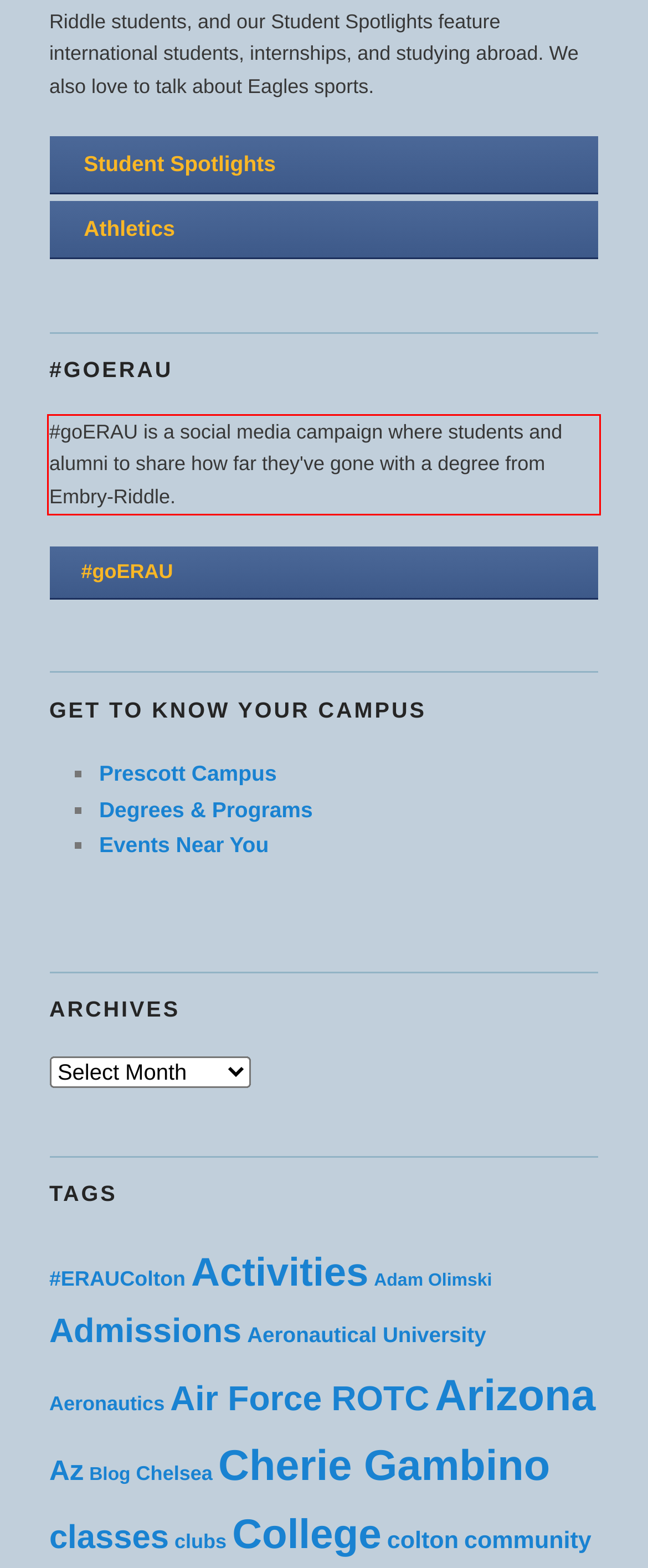Given a screenshot of a webpage containing a red rectangle bounding box, extract and provide the text content found within the red bounding box.

#goERAU is a social media campaign where students and alumni to share how far they've gone with a degree from Embry-Riddle.